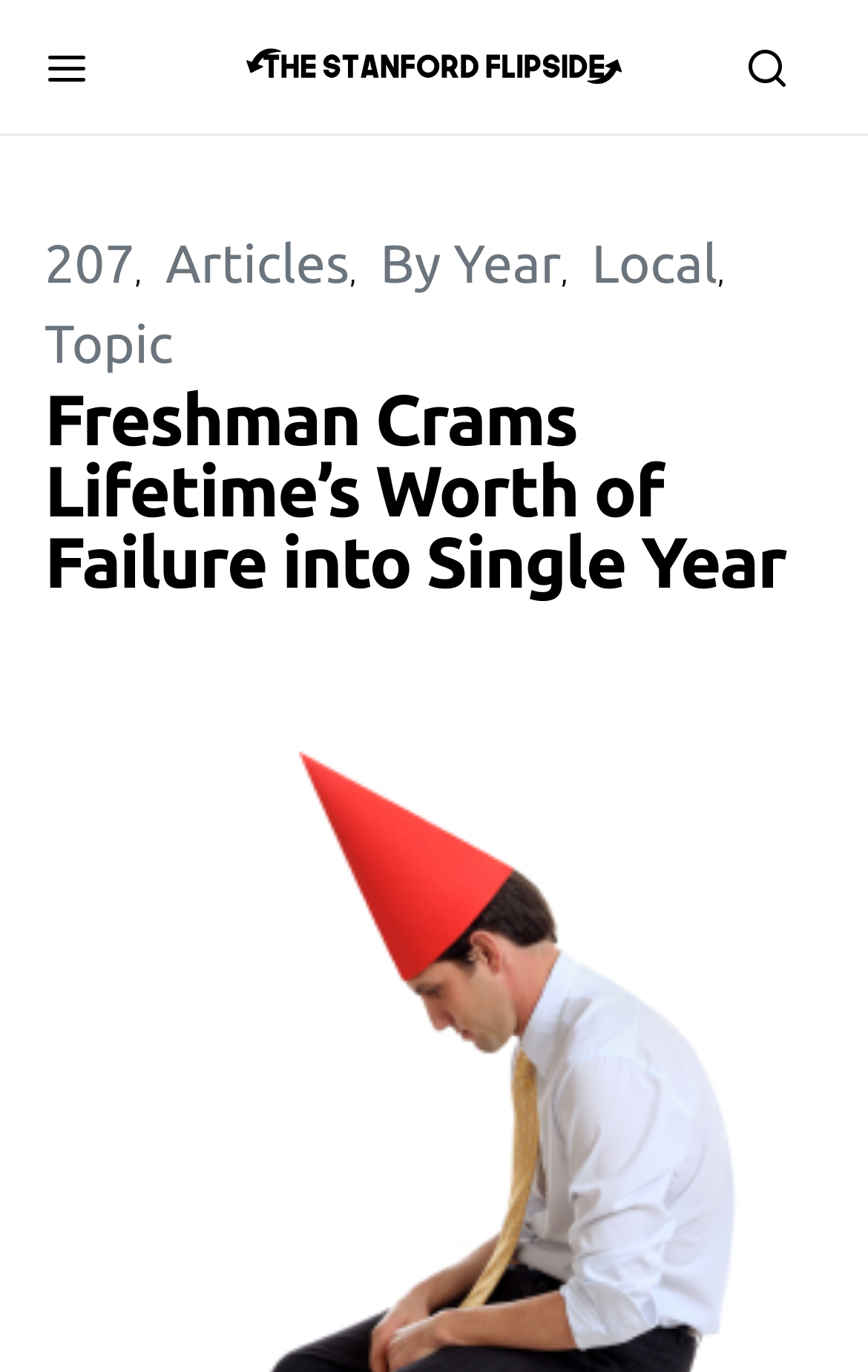How many links are in the top navigation bar?
Answer the question with a single word or phrase, referring to the image.

5